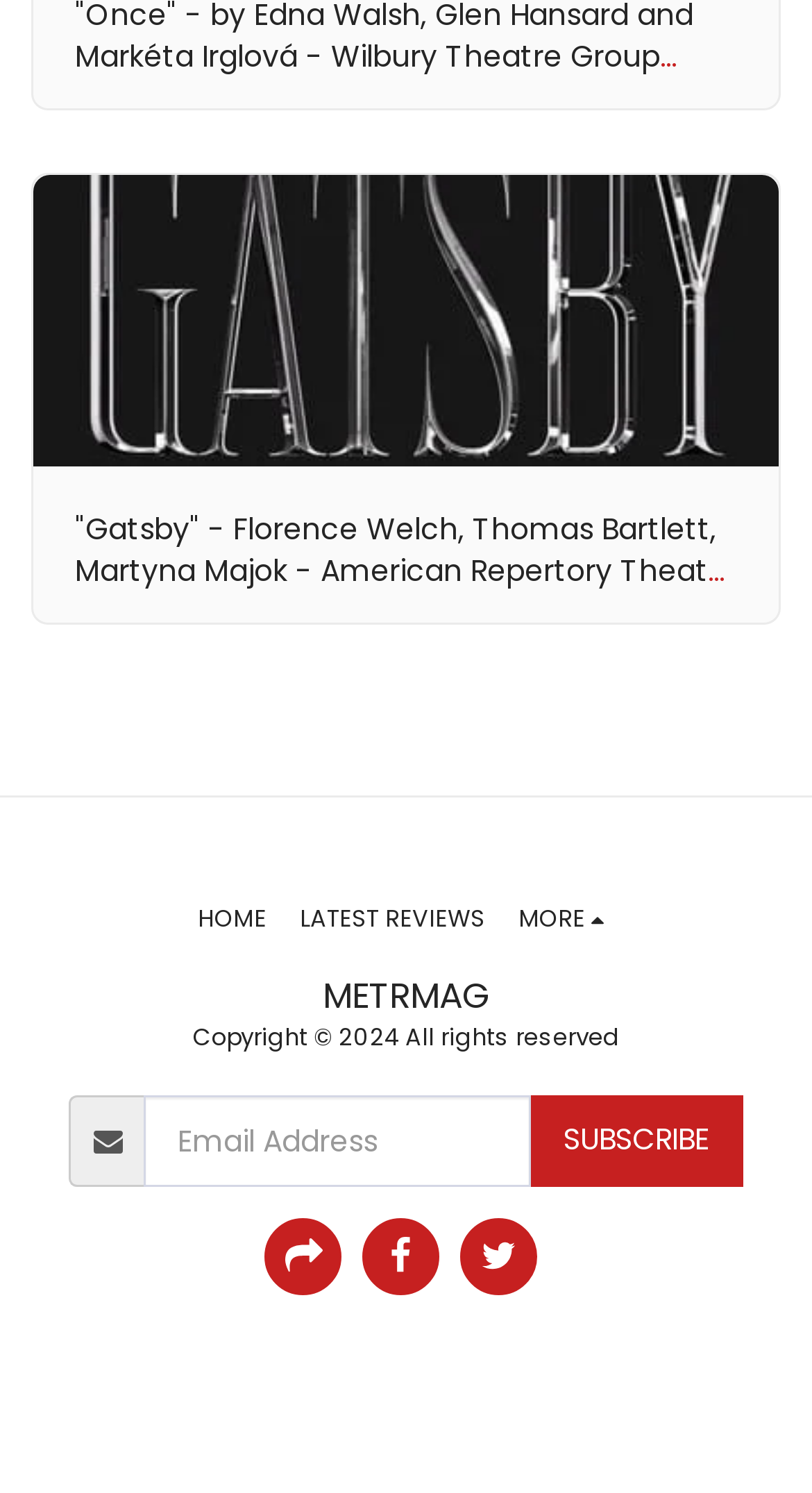Using the details in the image, give a detailed response to the question below:
What is the function of the button?

I examined the button element [470] and saw that it has the text 'SUBSCRIBE', so I concluded that the function of the button is to subscribe to something, likely a newsletter or service.